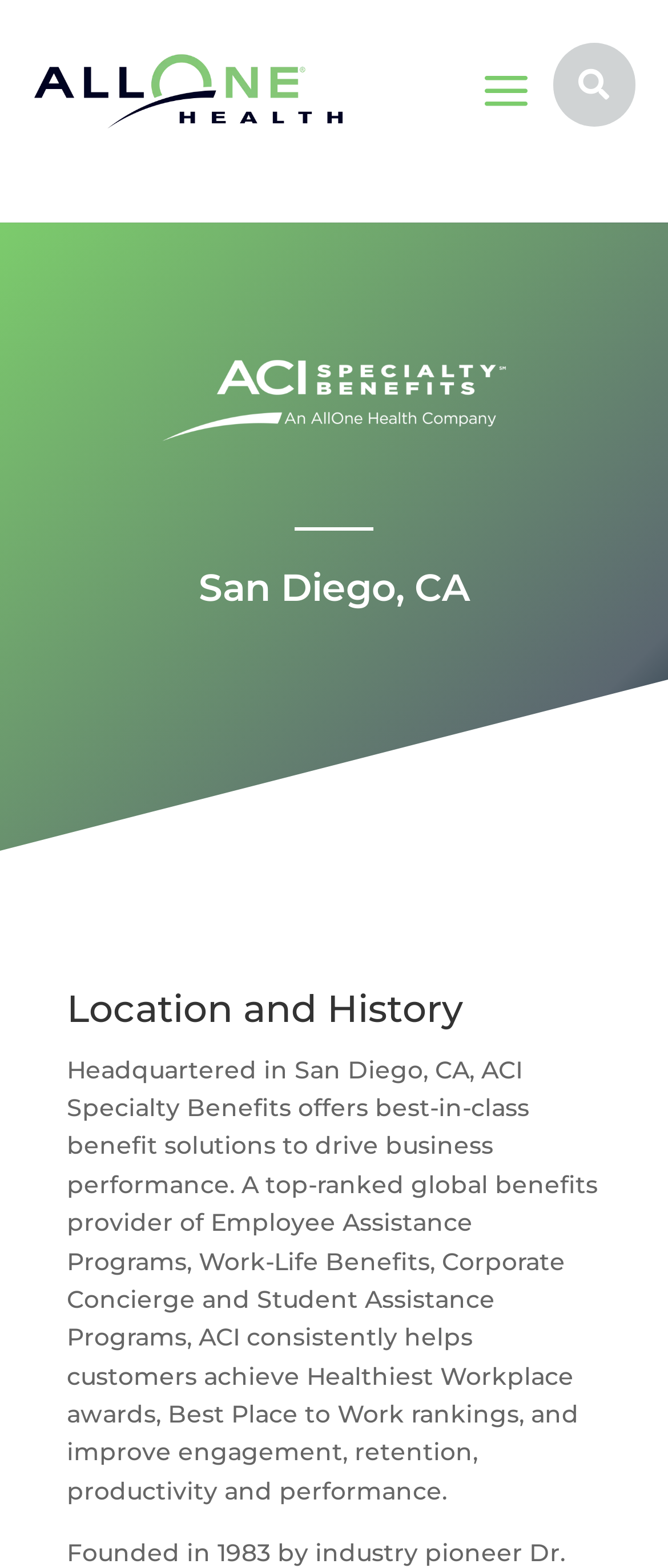What is the purpose of ACI Specialty Benefits?
We need a detailed and meticulous answer to the question.

I found the answer by reading the StaticText element that describes the company's services, which mentions that they provide 'best-in-class benefit solutions to drive business performance'.